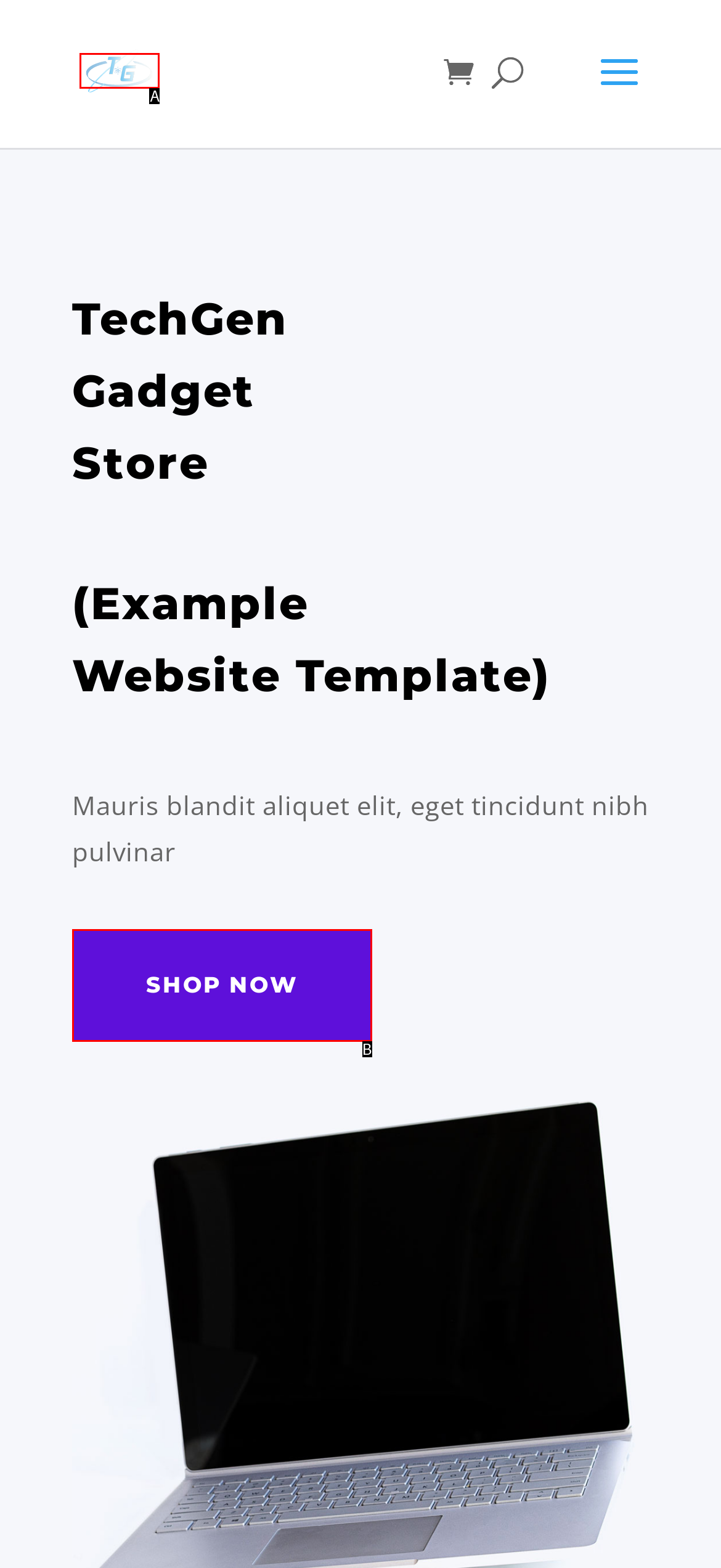Find the UI element described as: alt="techgenstore.com"
Reply with the letter of the appropriate option.

A